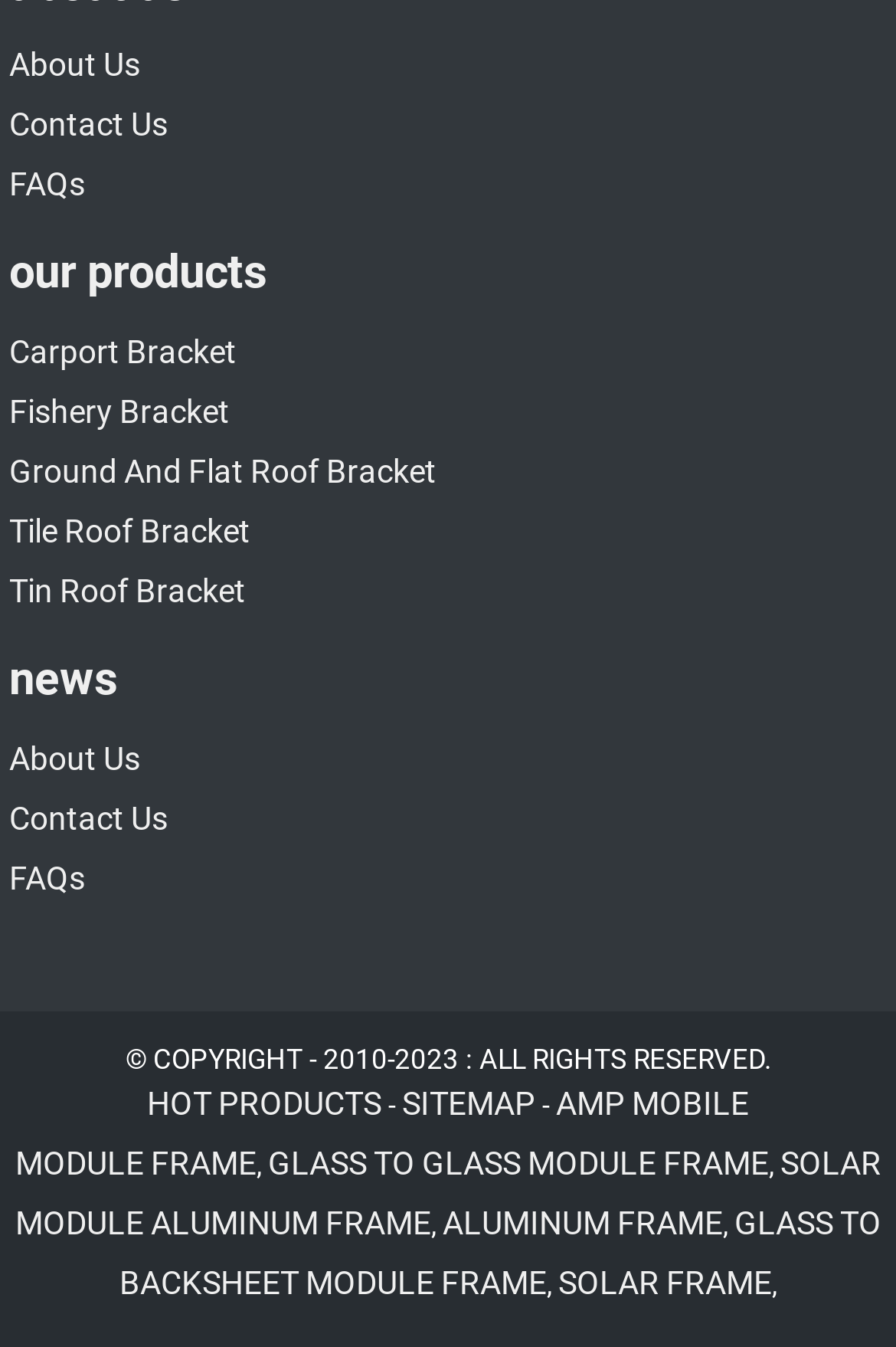What is the copyright year range?
Using the image as a reference, give a one-word or short phrase answer.

2010-2023